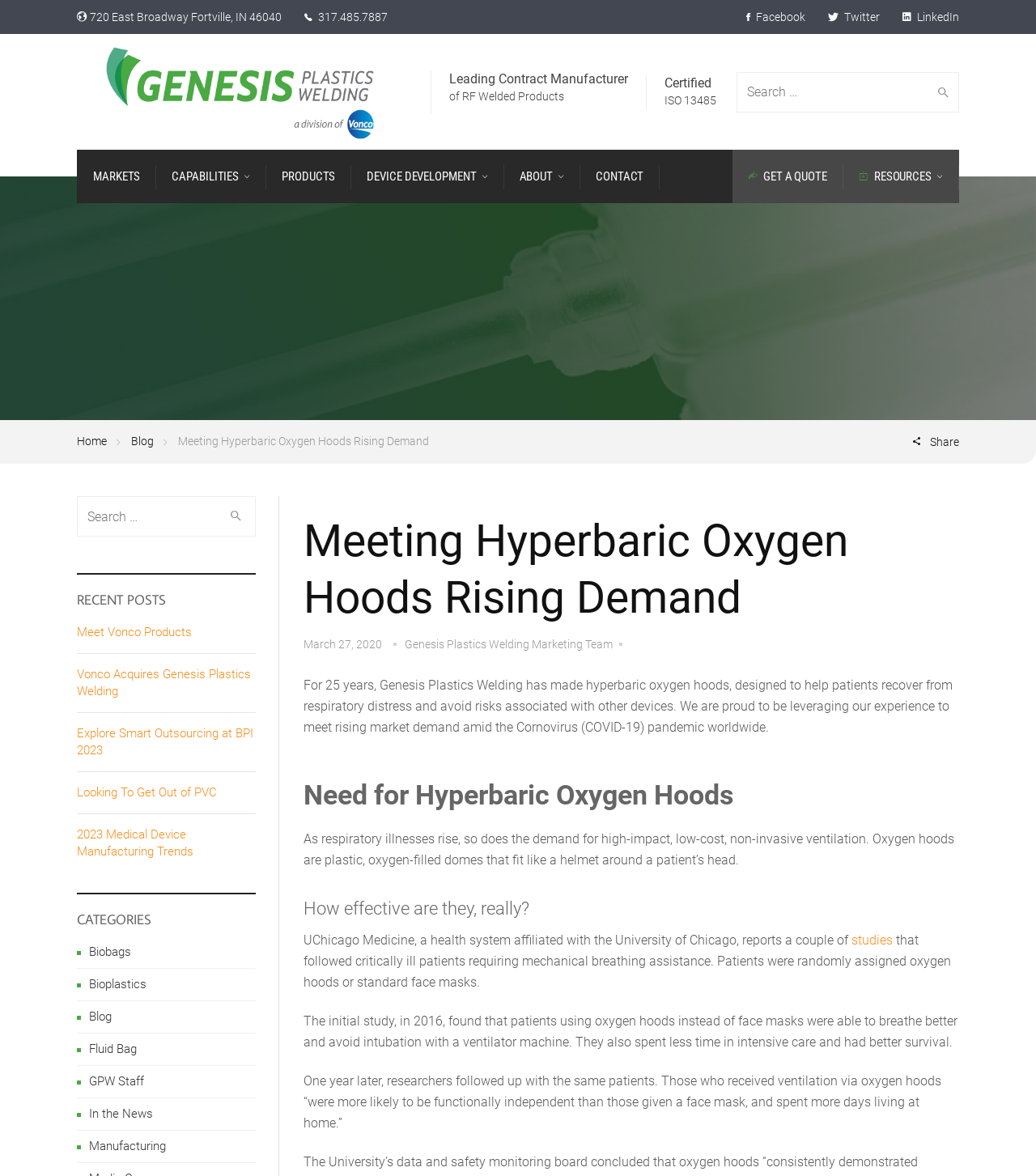Refer to the image and answer the question with as much detail as possible: What is the company's phone number?

The phone number can be found at the top of the webpage, next to the company's address.